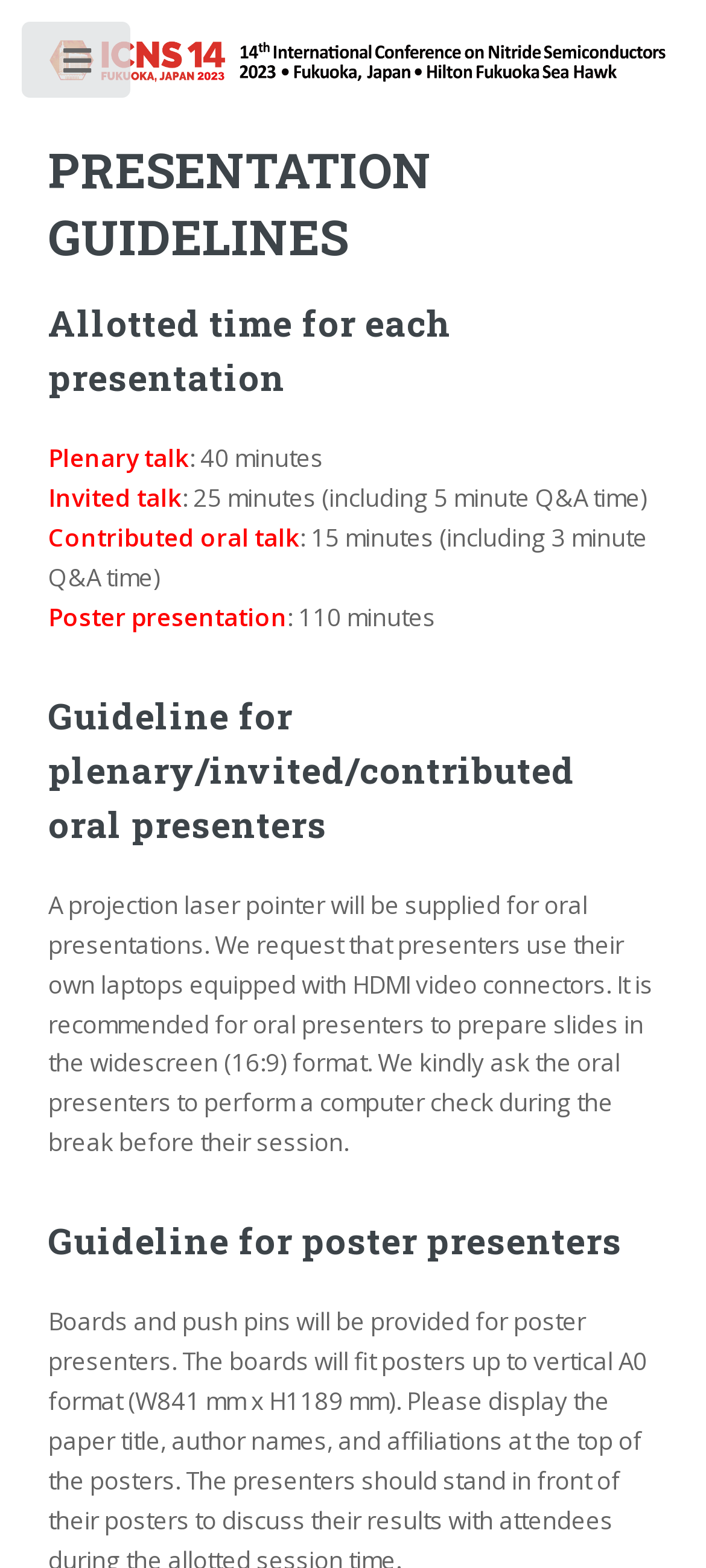What is the allotted time for a plenary talk?
Provide a fully detailed and comprehensive answer to the question.

I found the answer by looking at the section 'PRESENTATION GUIDELINES' and finding the specific guideline for 'Plenary talk', which states that the allotted time is 40 minutes.